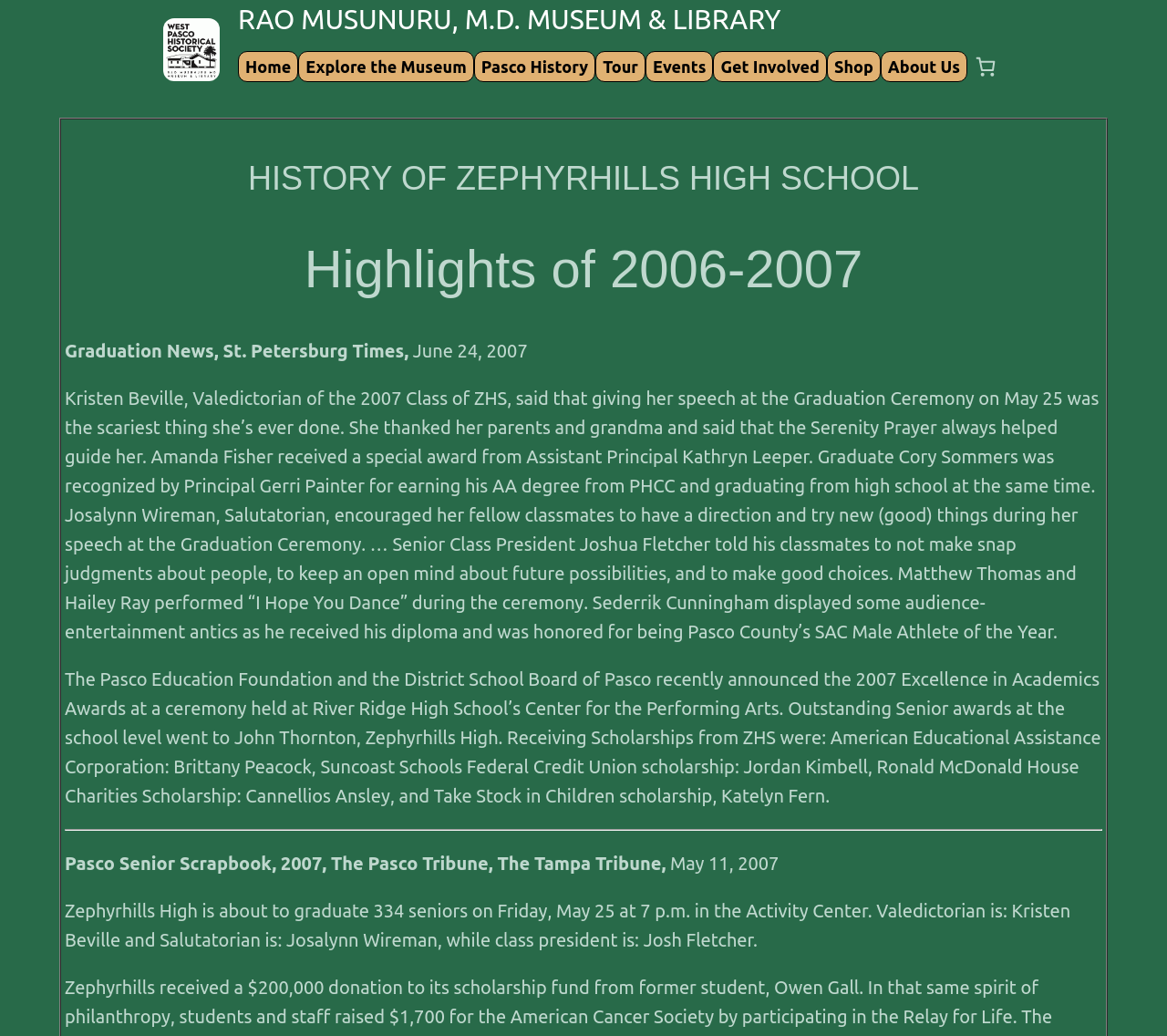Pinpoint the bounding box coordinates of the element that must be clicked to accomplish the following instruction: "Check the shopping cart". The coordinates should be in the format of four float numbers between 0 and 1, i.e., [left, top, right, bottom].

[0.829, 0.043, 0.86, 0.085]